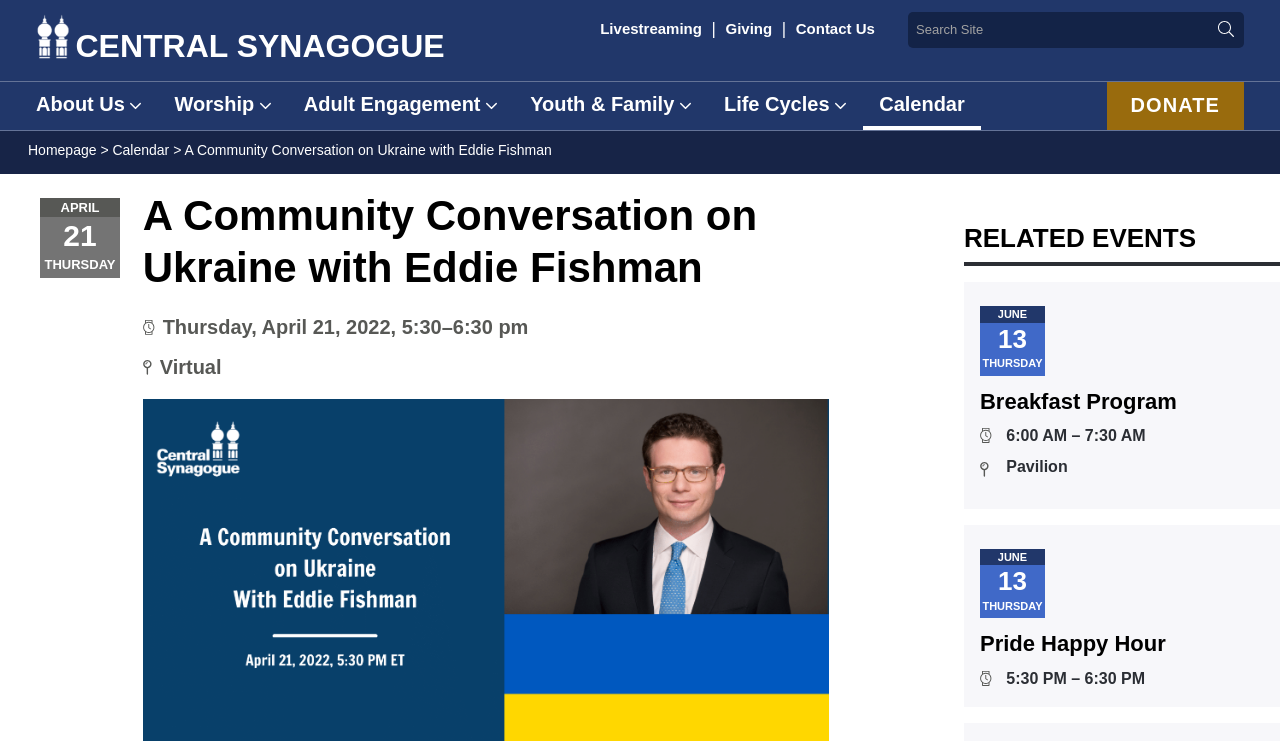Find the bounding box of the UI element described as: "Central Synagogue Towers Central Synagogue". The bounding box coordinates should be given as four float values between 0 and 1, i.e., [left, top, right, bottom].

[0.028, 0.058, 0.347, 0.081]